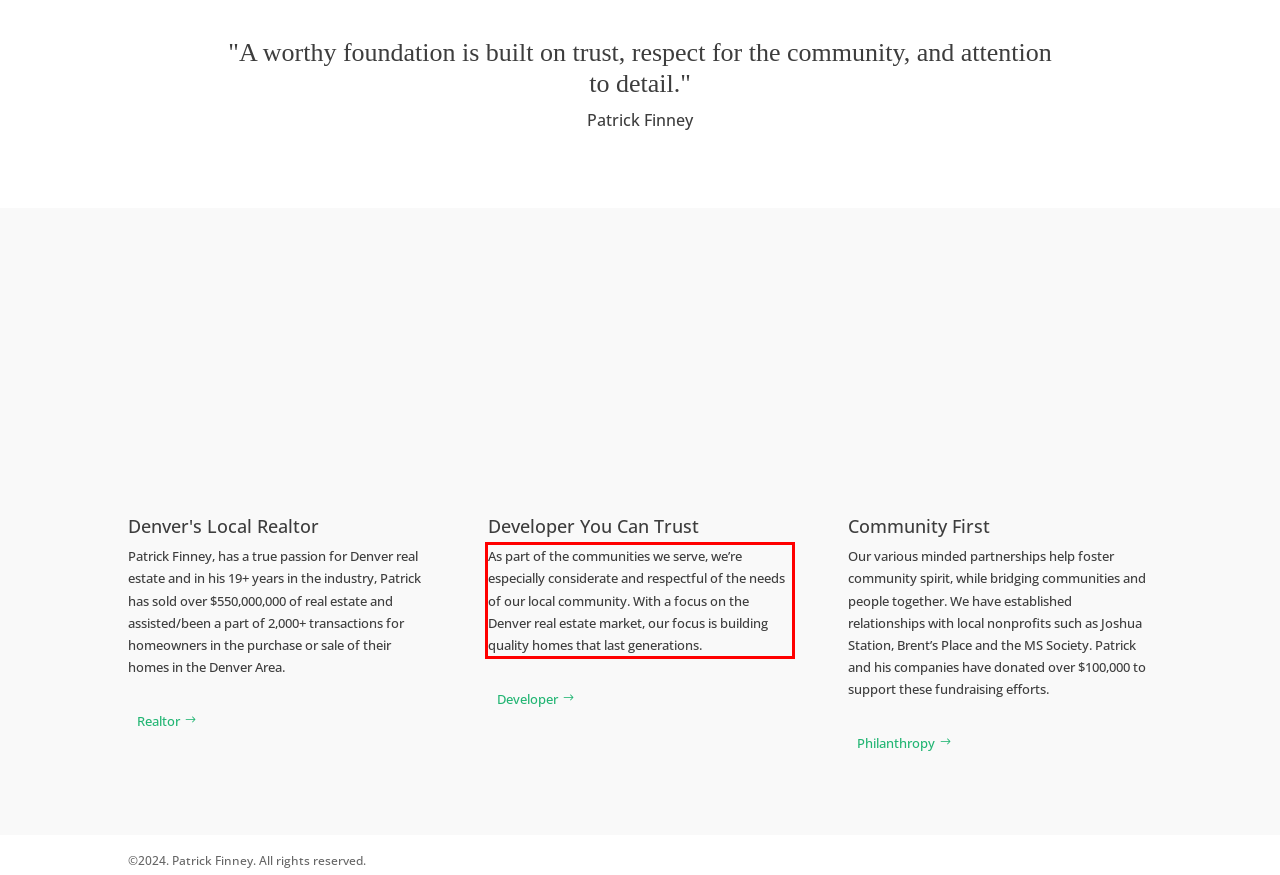Examine the webpage screenshot and use OCR to obtain the text inside the red bounding box.

As part of the communities we serve, we’re especially considerate and respectful of the needs of our local community. With a focus on the Denver real estate market, our focus is building quality homes that last generations.